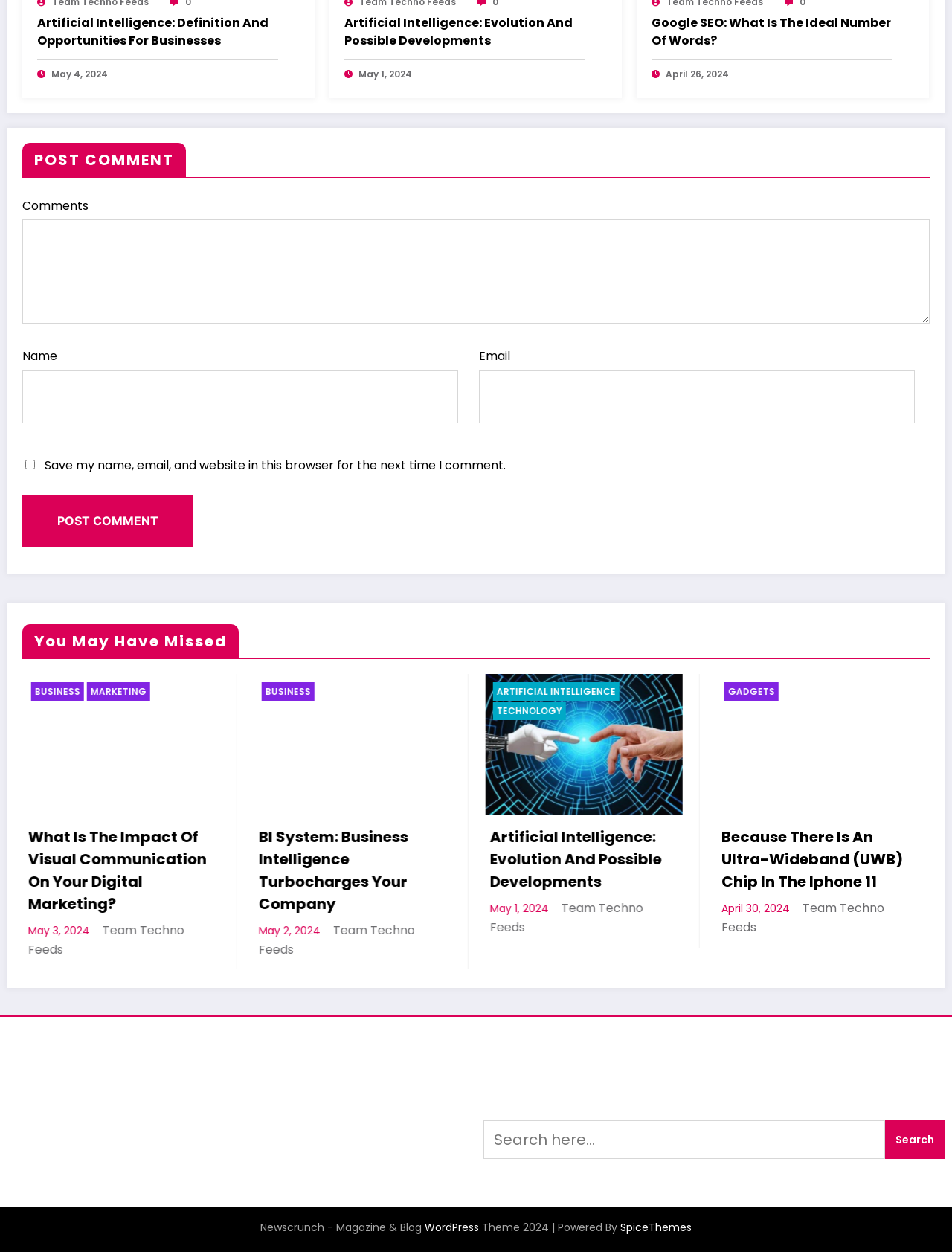Provide the bounding box coordinates for the UI element described in this sentence: "ARTIFICIAL INTELLIGENCE". The coordinates should be four float values between 0 and 1, i.e., [left, top, right, bottom].

[0.043, 0.544, 0.175, 0.559]